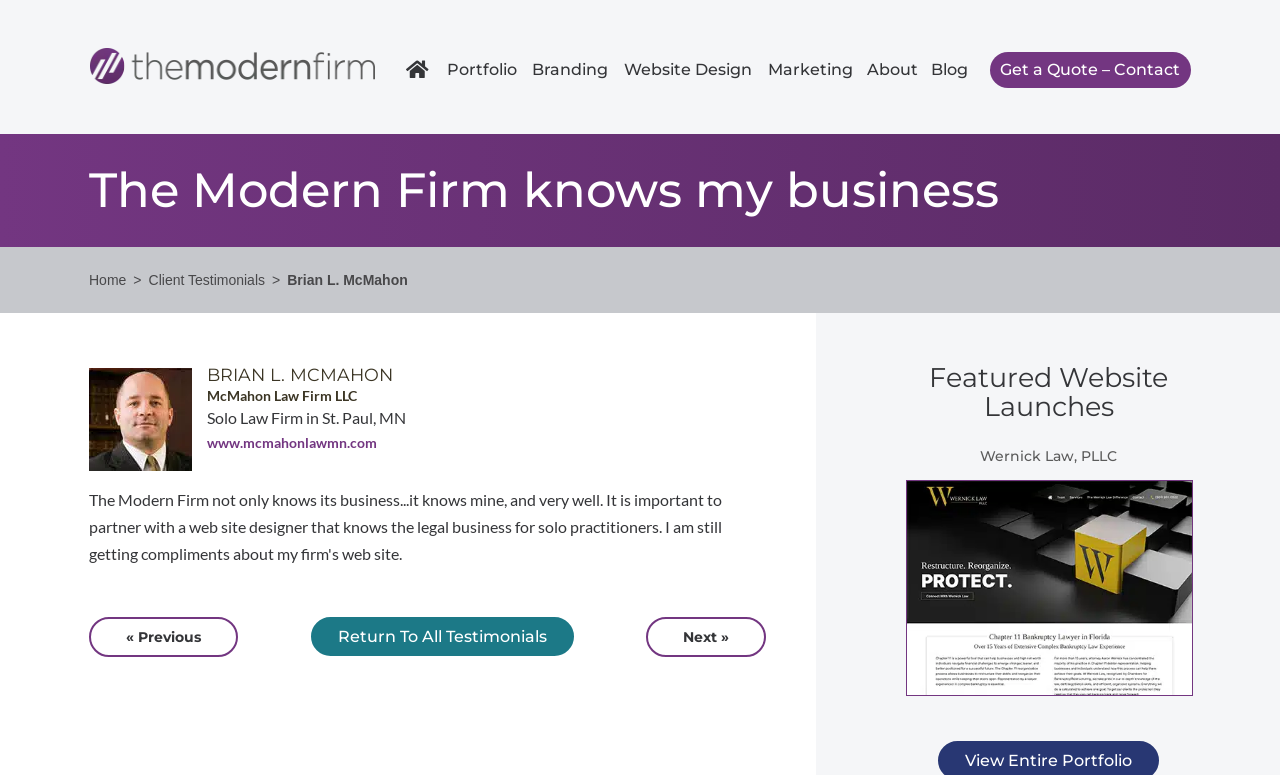Identify the bounding box coordinates for the element you need to click to achieve the following task: "Click on The Modern Firm". Provide the bounding box coordinates as four float numbers between 0 and 1, in the form [left, top, right, bottom].

[0.07, 0.089, 0.293, 0.114]